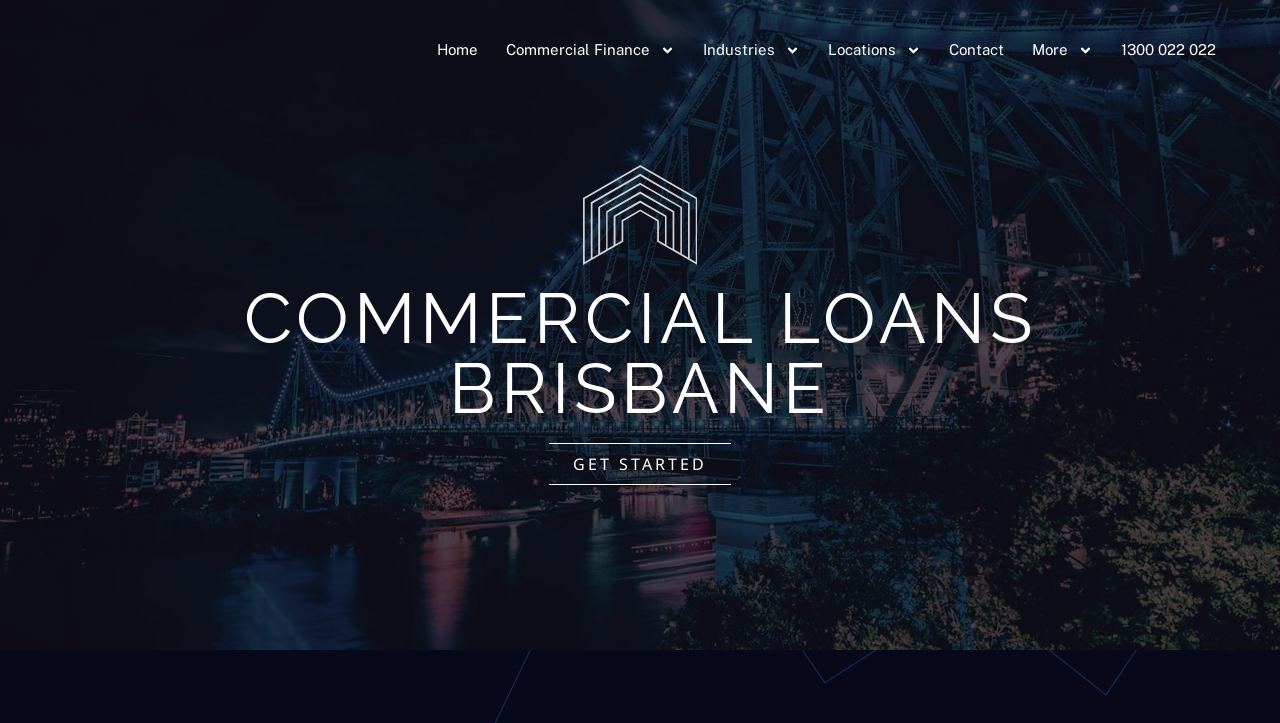Generate the text of the webpage's primary heading.

COMMERCIAL LOANS BRISBANE